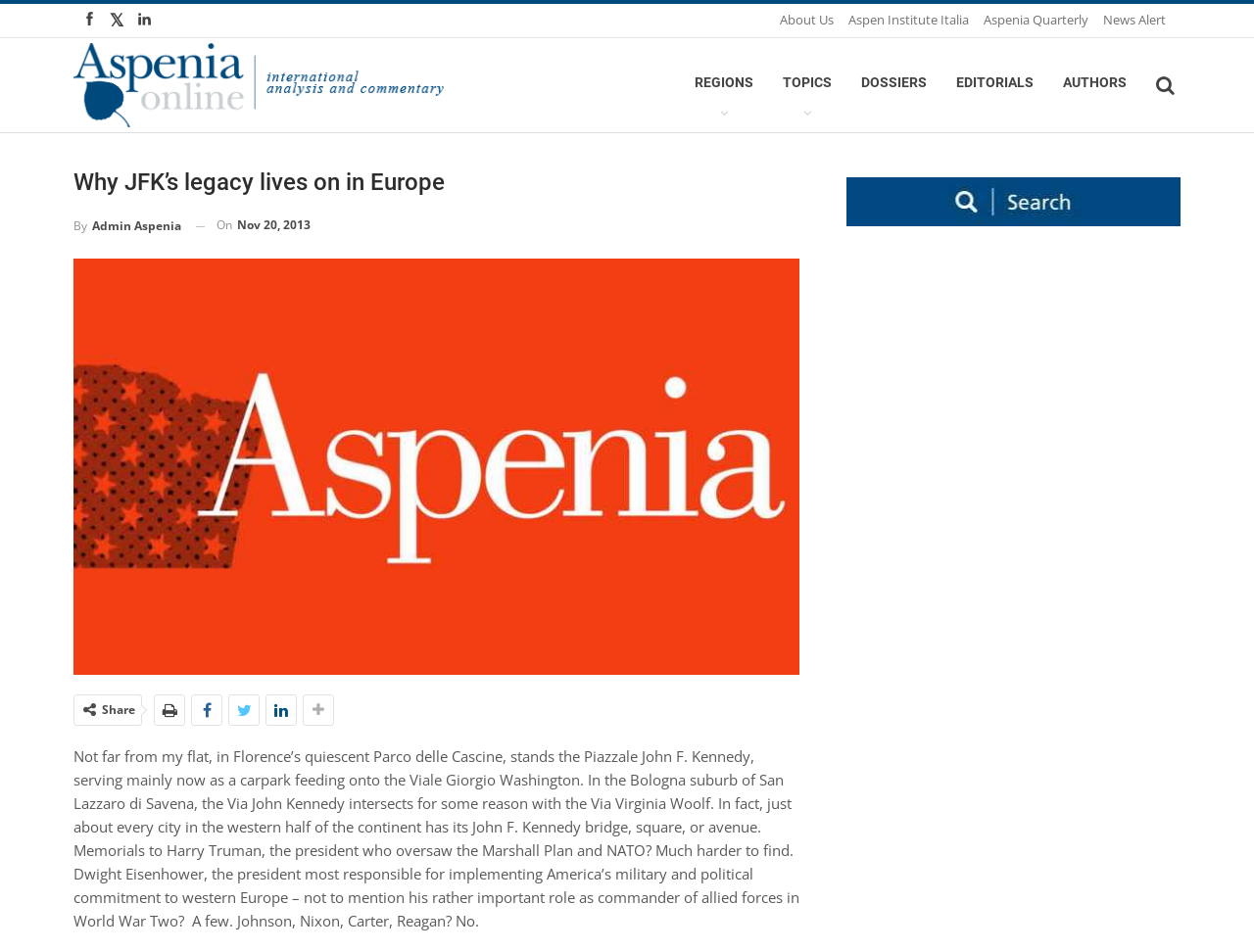Please locate the bounding box coordinates of the element that needs to be clicked to achieve the following instruction: "Explore the Primary Sidebar". The coordinates should be four float numbers between 0 and 1, i.e., [left, top, right, bottom].

[0.675, 0.176, 0.941, 0.253]